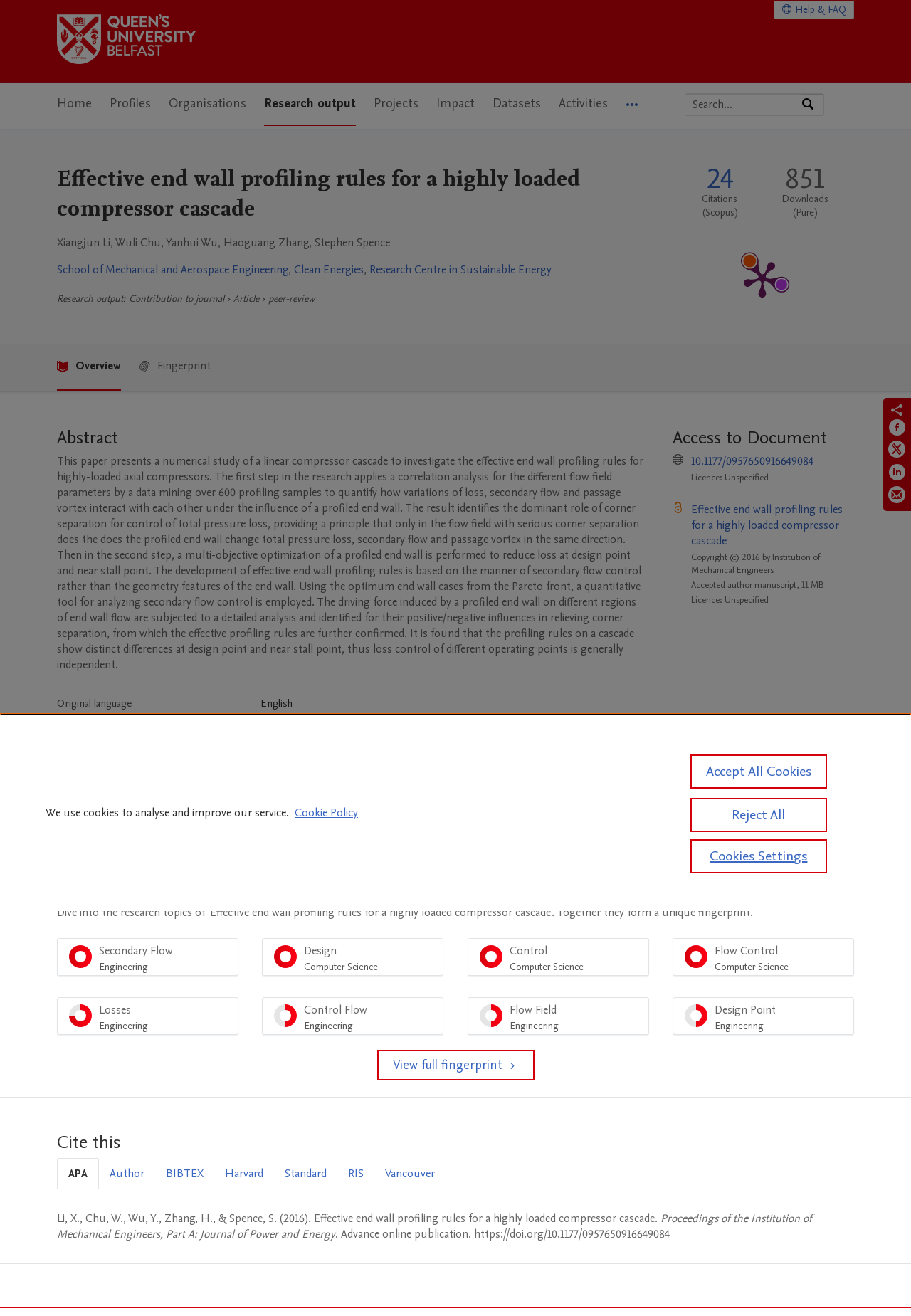Please identify the bounding box coordinates of the element's region that needs to be clicked to fulfill the following instruction: "Search by expertise, name or affiliation". The bounding box coordinates should consist of four float numbers between 0 and 1, i.e., [left, top, right, bottom].

[0.752, 0.071, 0.879, 0.088]